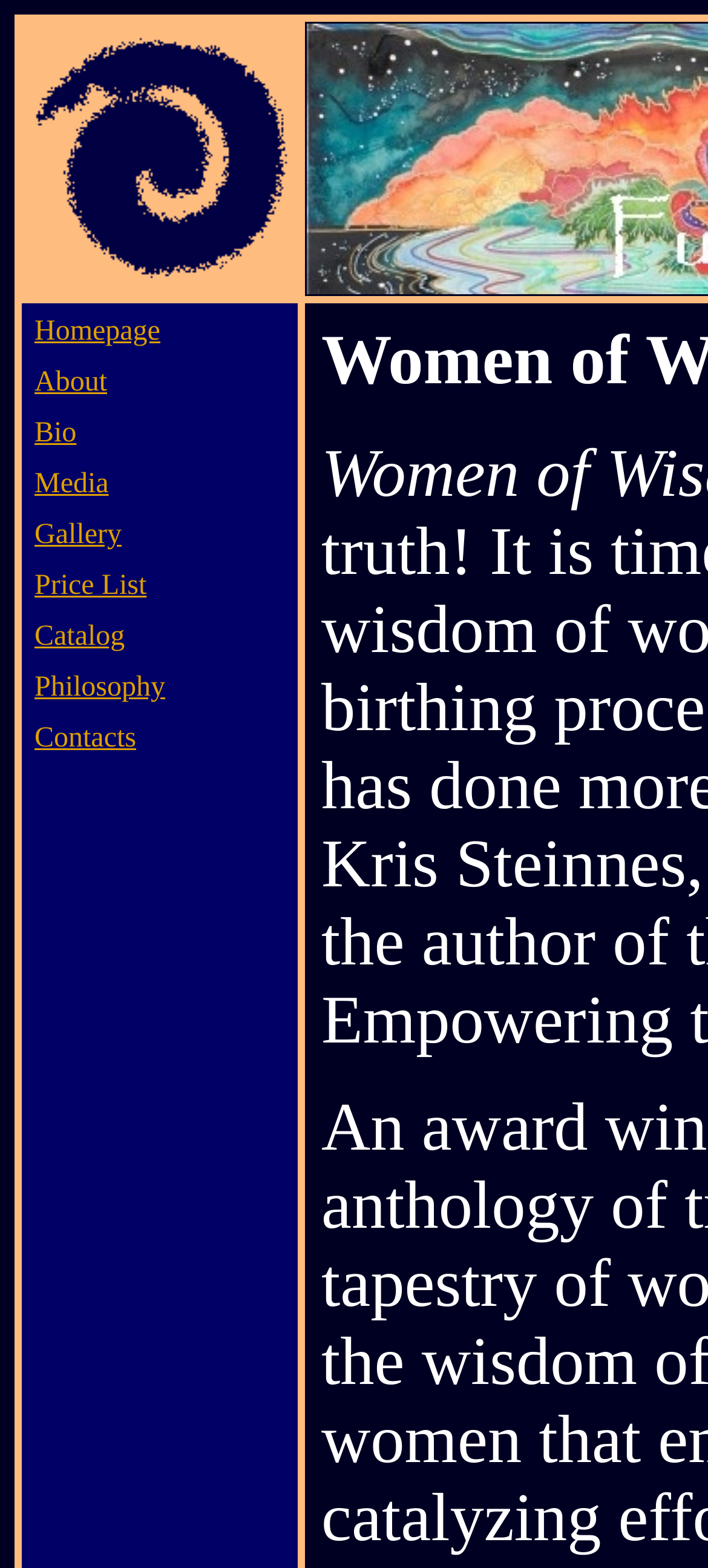Find the bounding box coordinates for the HTML element described in this sentence: "Price List". Provide the coordinates as four float numbers between 0 and 1, in the format [left, top, right, bottom].

[0.049, 0.364, 0.207, 0.383]